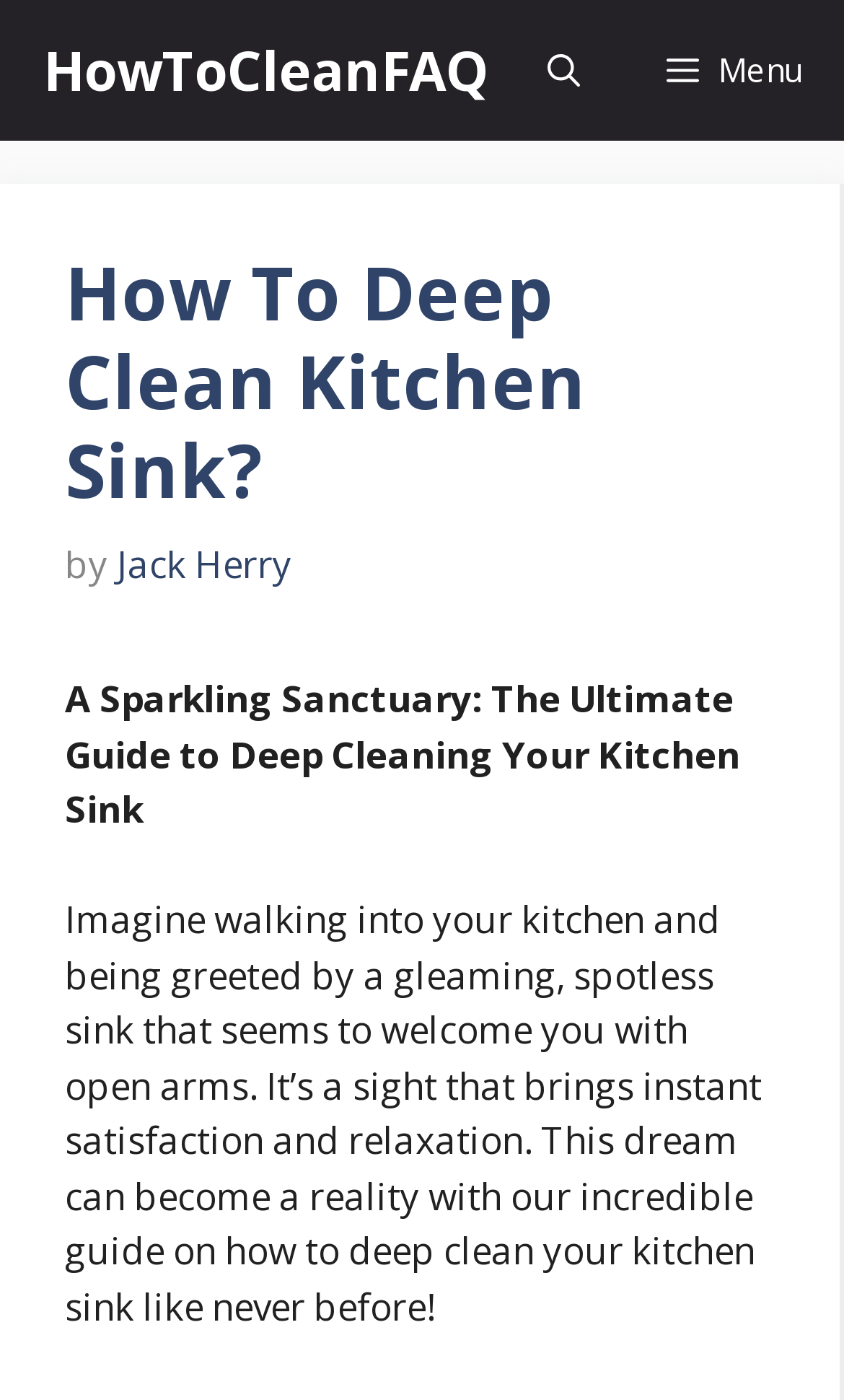Based on the image, please elaborate on the answer to the following question:
Who wrote the article?

The author of the article can be found by looking at the text following the 'by' keyword, which is 'Jack Herry'.